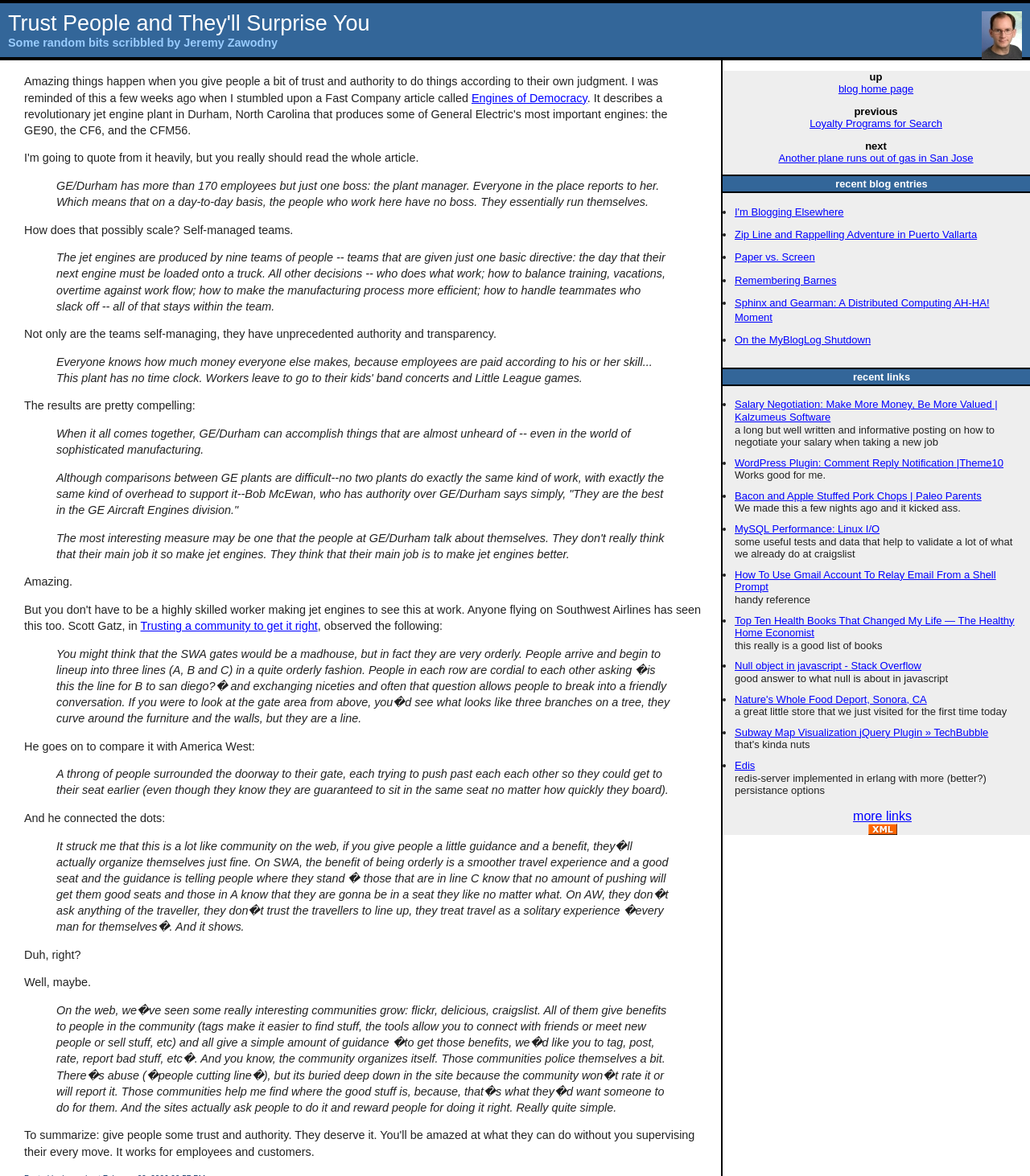Identify the bounding box for the given UI element using the description provided. Coordinates should be in the format (top-left x, top-left y, bottom-right x, bottom-right y) and must be between 0 and 1. Here is the description: Engines of Democracy

[0.458, 0.078, 0.57, 0.089]